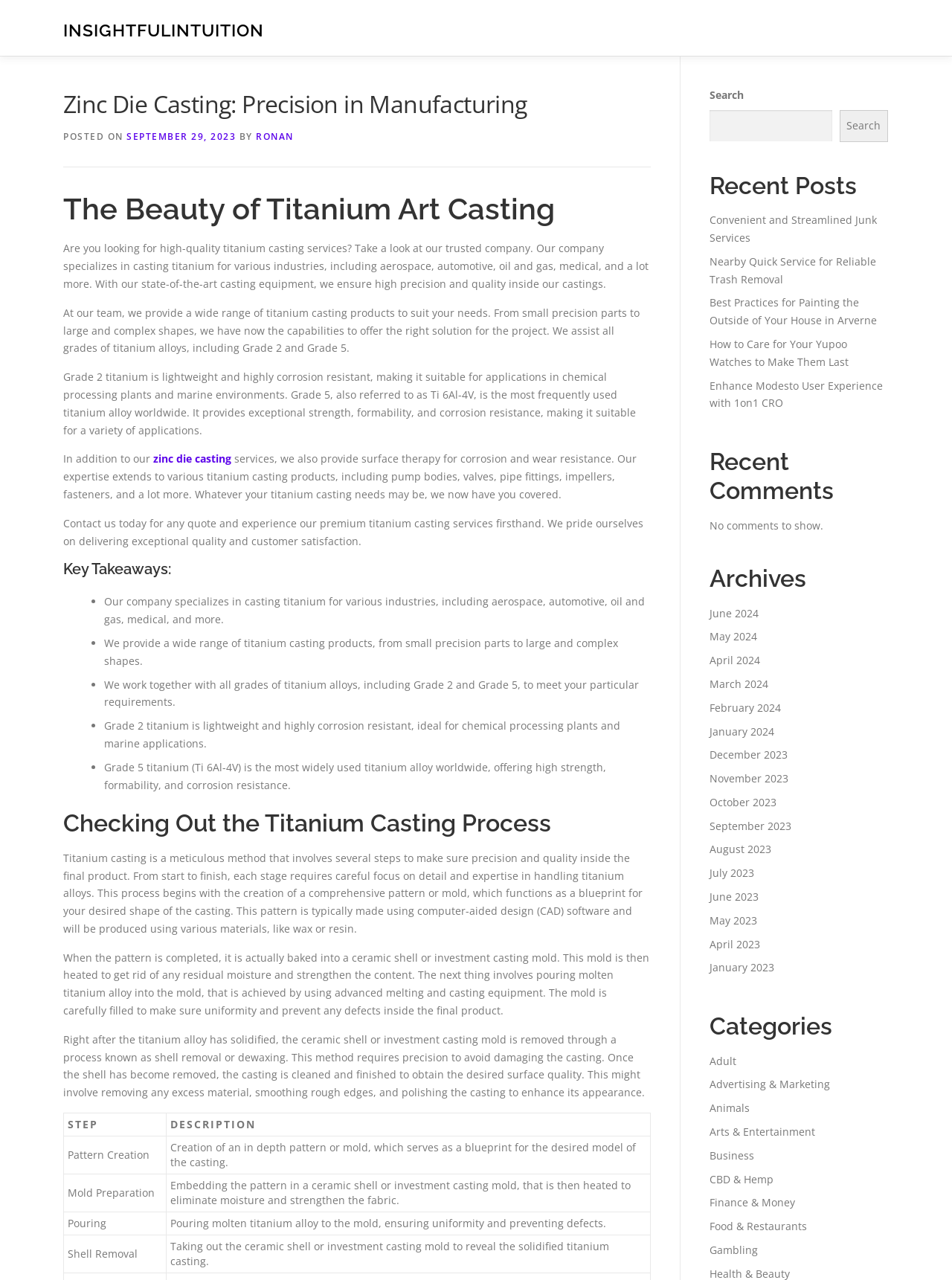Highlight the bounding box coordinates of the region I should click on to meet the following instruction: "Read the 'Recent Posts'".

[0.745, 0.134, 0.933, 0.156]